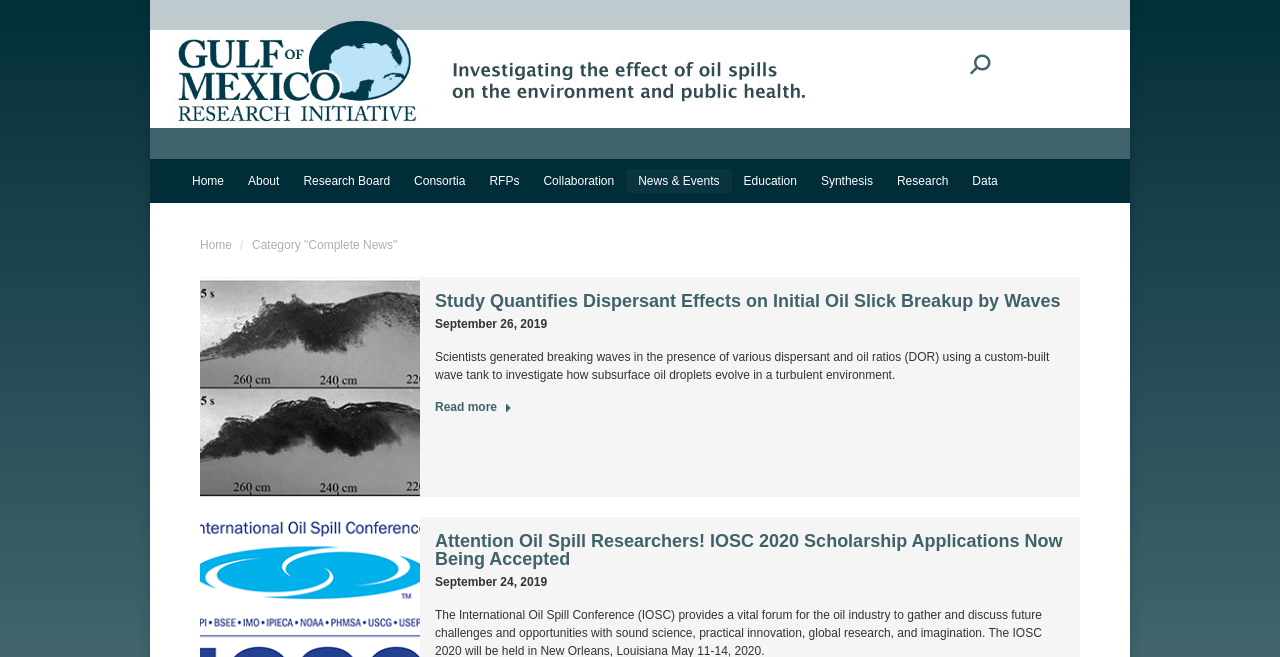Generate a detailed explanation of the webpage's features and information.

The webpage is a news page from the Gulf of Mexico Research Initiative, displaying a list of news articles. At the top, there is a search bar with a magnifying glass icon and a "Search:" label. Below the search bar, there is a navigation menu with links to various sections of the website, including "Home", "About", "Research Board", and others.

On the left side of the page, there is a breadcrumb trail indicating the current location, with links to "Home" and "Category 'Complete News'". The main content area is divided into multiple sections, each containing a news article. The first article features an image of droplets and bubble clouds, with a caption describing the image. The article title, "Study Quantifies Dispersant Effects on Initial Oil Slick Breakup by Waves", is a link, and there is a timestamp "September 26, 2019" below it. The article summary is a short paragraph describing the research.

Below the first article, there are more news articles, each with a similar structure, including a title, timestamp, and summary. The second article is titled "Attention Oil Spill Researchers! IOSC 2020 Scholarship Applications Now Being Accepted", with a timestamp of "September 24, 2019".